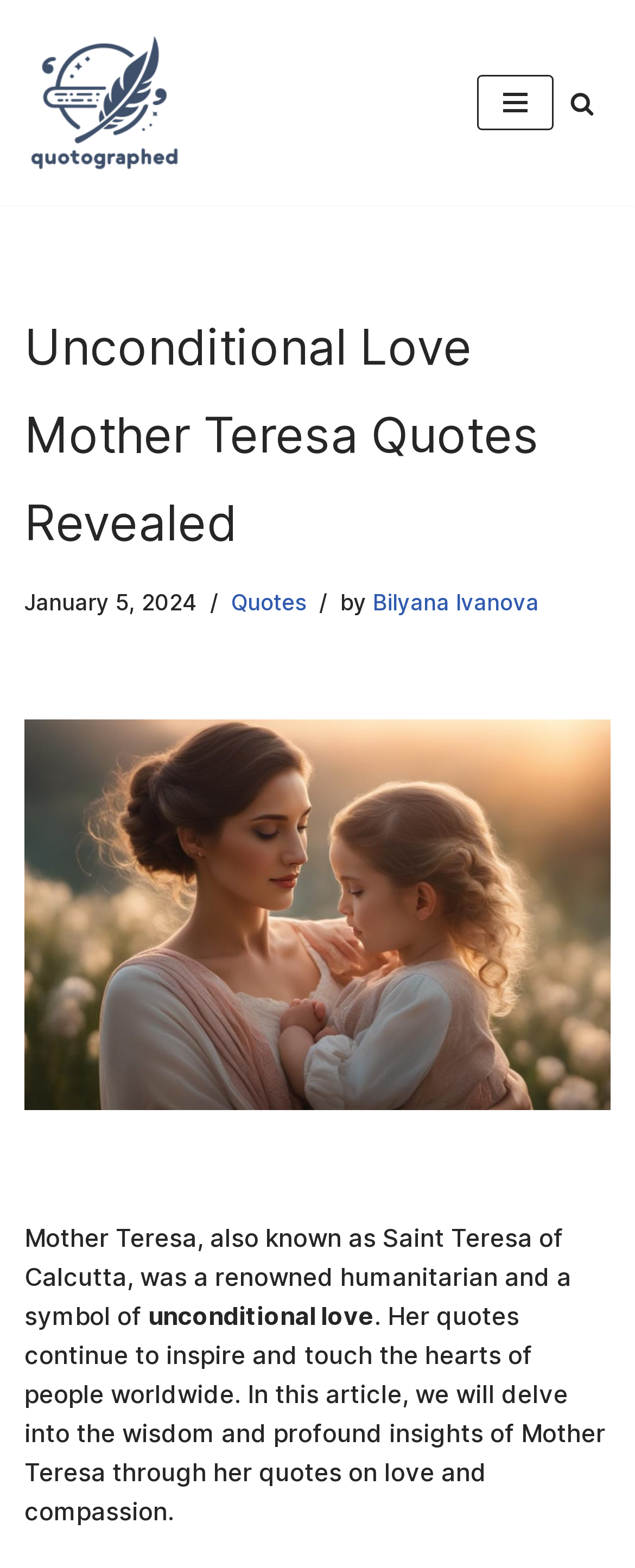What is the main topic of the article?
Please answer the question as detailed as possible.

By reading the introductory text, I understood that the article is about Mother Teresa's quotes on love and compassion, which is the main topic of the article.